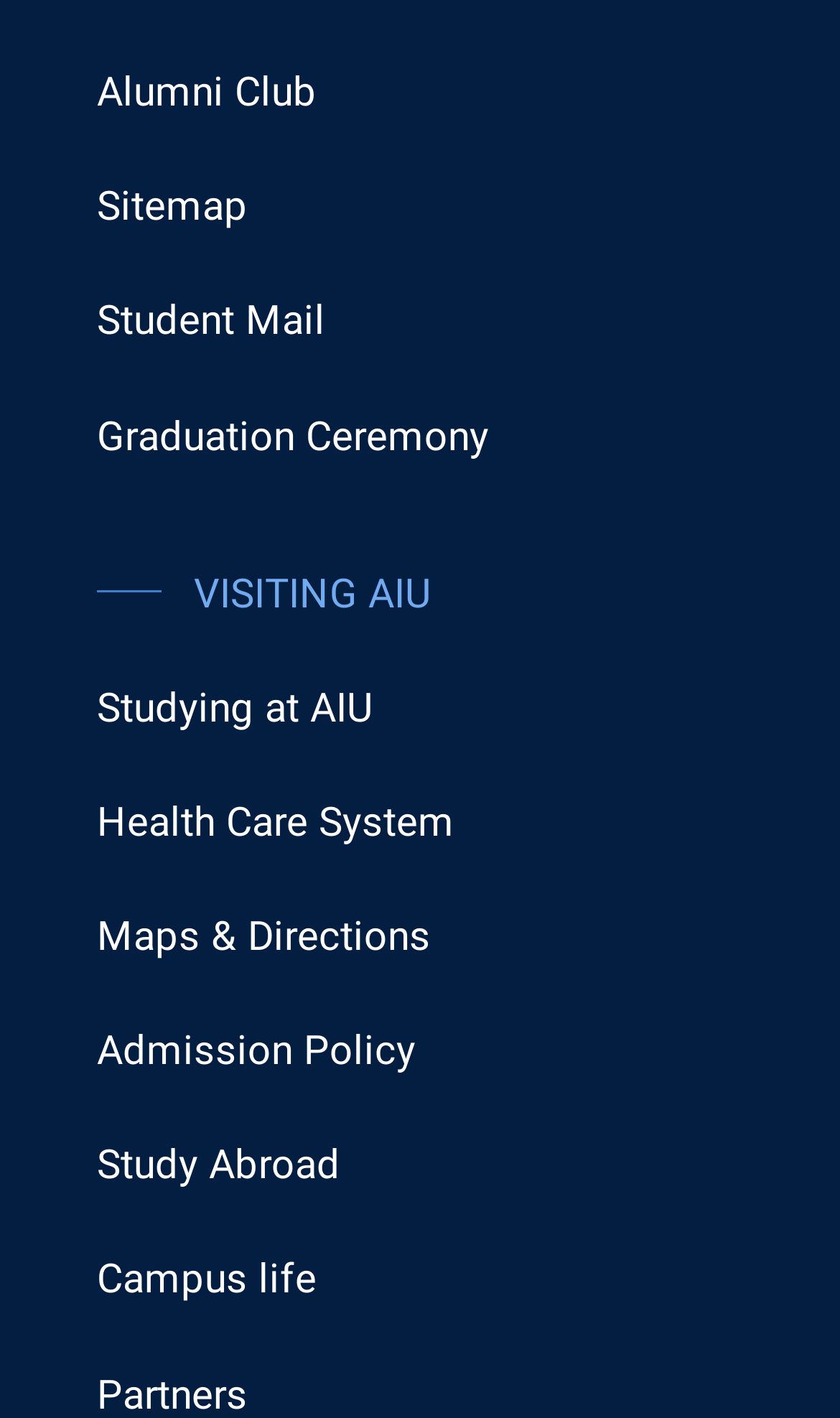What is the topic of the link at the middle of the webpage?
Provide a short answer using one word or a brief phrase based on the image.

Health Care System